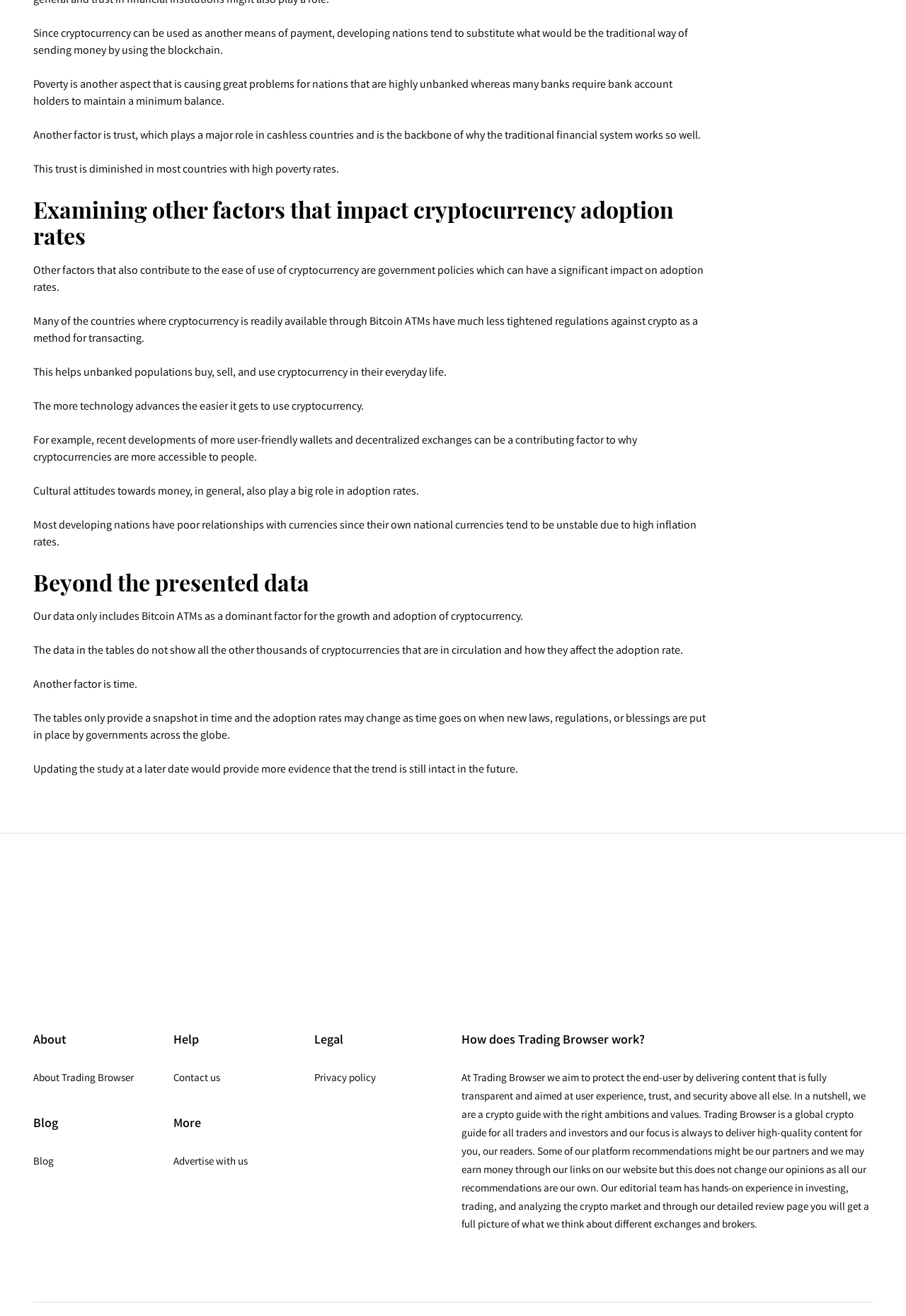Please answer the following question using a single word or phrase: 
What is the main topic of this webpage?

Cryptocurrency adoption